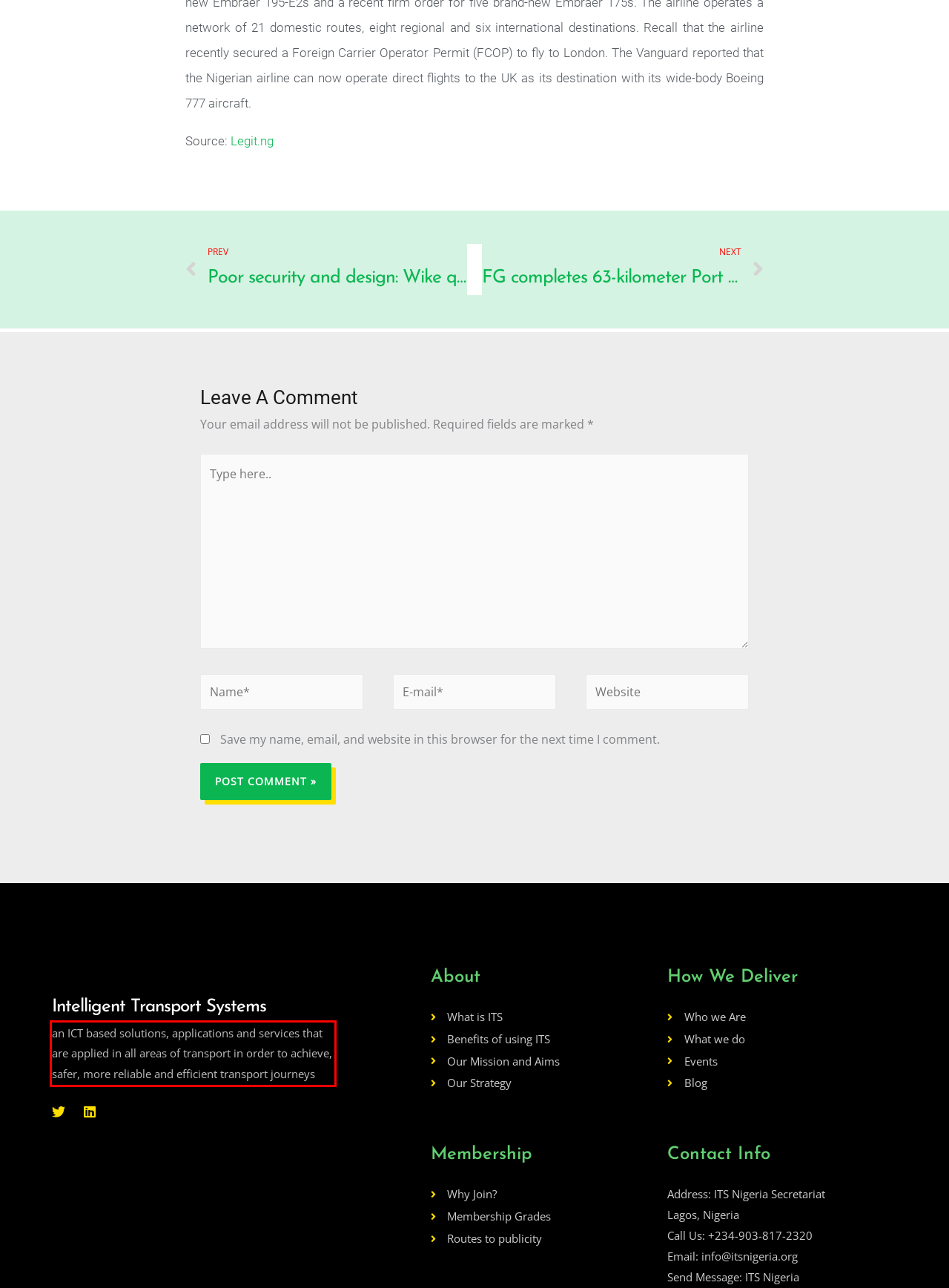Please identify and extract the text content from the UI element encased in a red bounding box on the provided webpage screenshot.

an ICT based solutions, applications and services that are applied in all areas of transport in order to achieve, safer, more reliable and efficient transport journeys